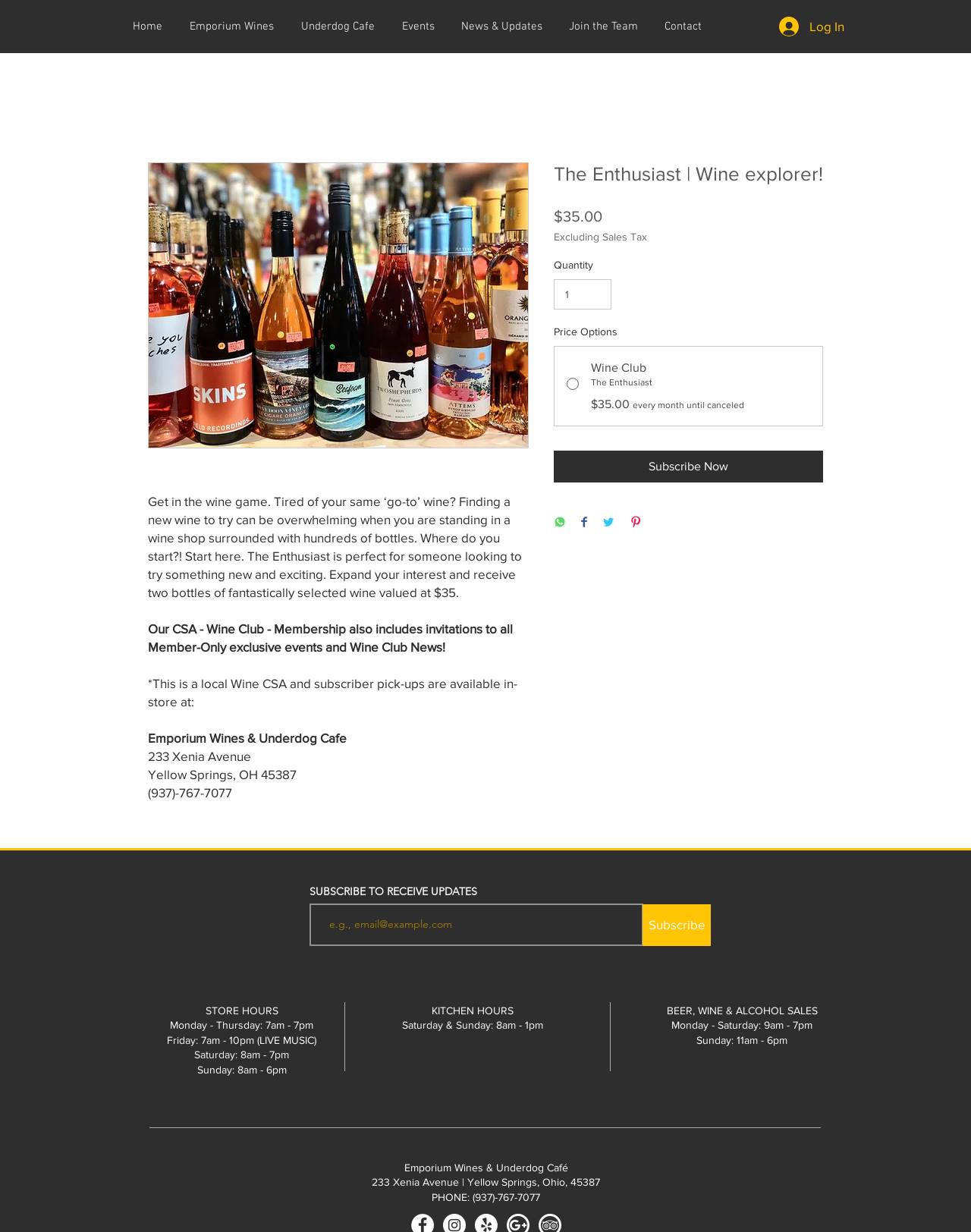Can you find the bounding box coordinates for the element that needs to be clicked to execute this instruction: "View store hours"? The coordinates should be given as four float numbers between 0 and 1, i.e., [left, top, right, bottom].

[0.211, 0.815, 0.286, 0.825]